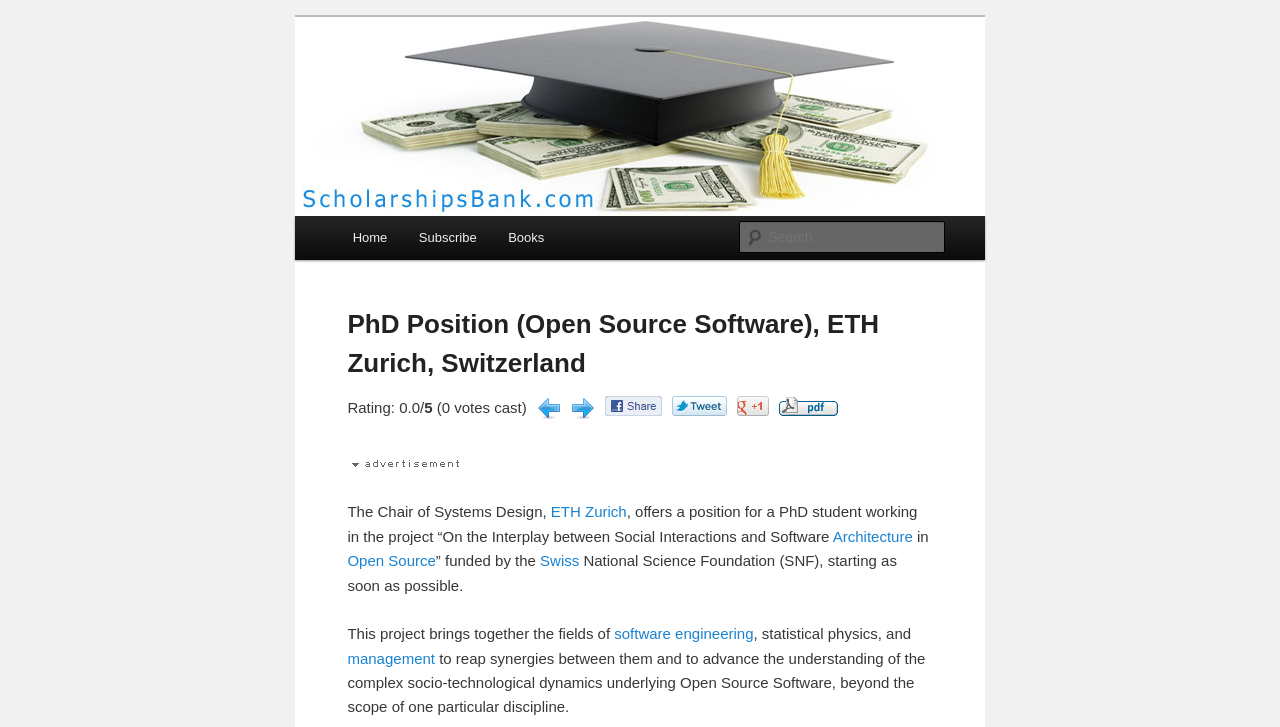Locate the bounding box coordinates of the segment that needs to be clicked to meet this instruction: "Share on Facebook".

[0.472, 0.553, 0.517, 0.576]